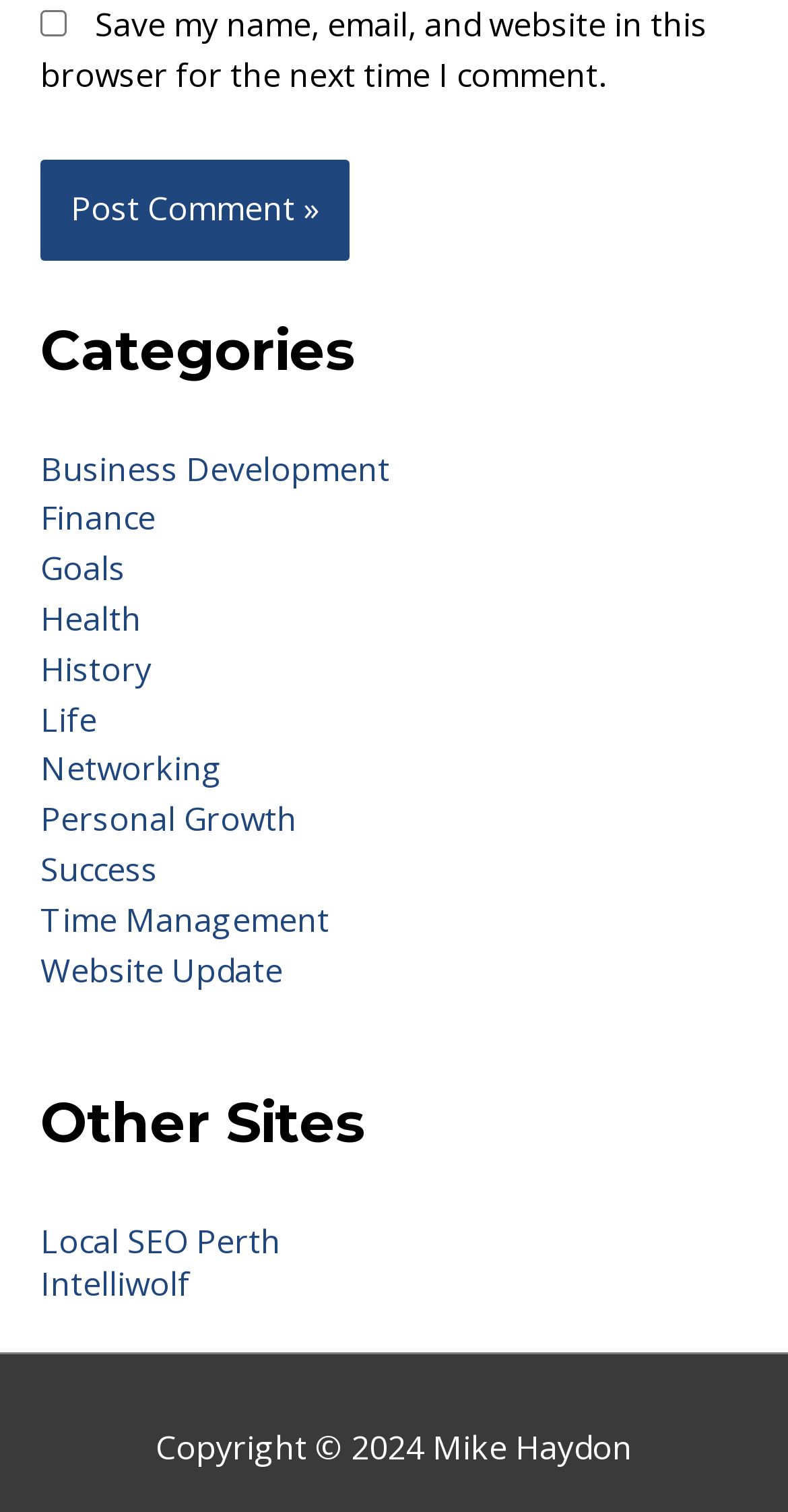Identify the bounding box of the UI component described as: "name="submit" value="Post Comment »"".

[0.051, 0.106, 0.444, 0.172]